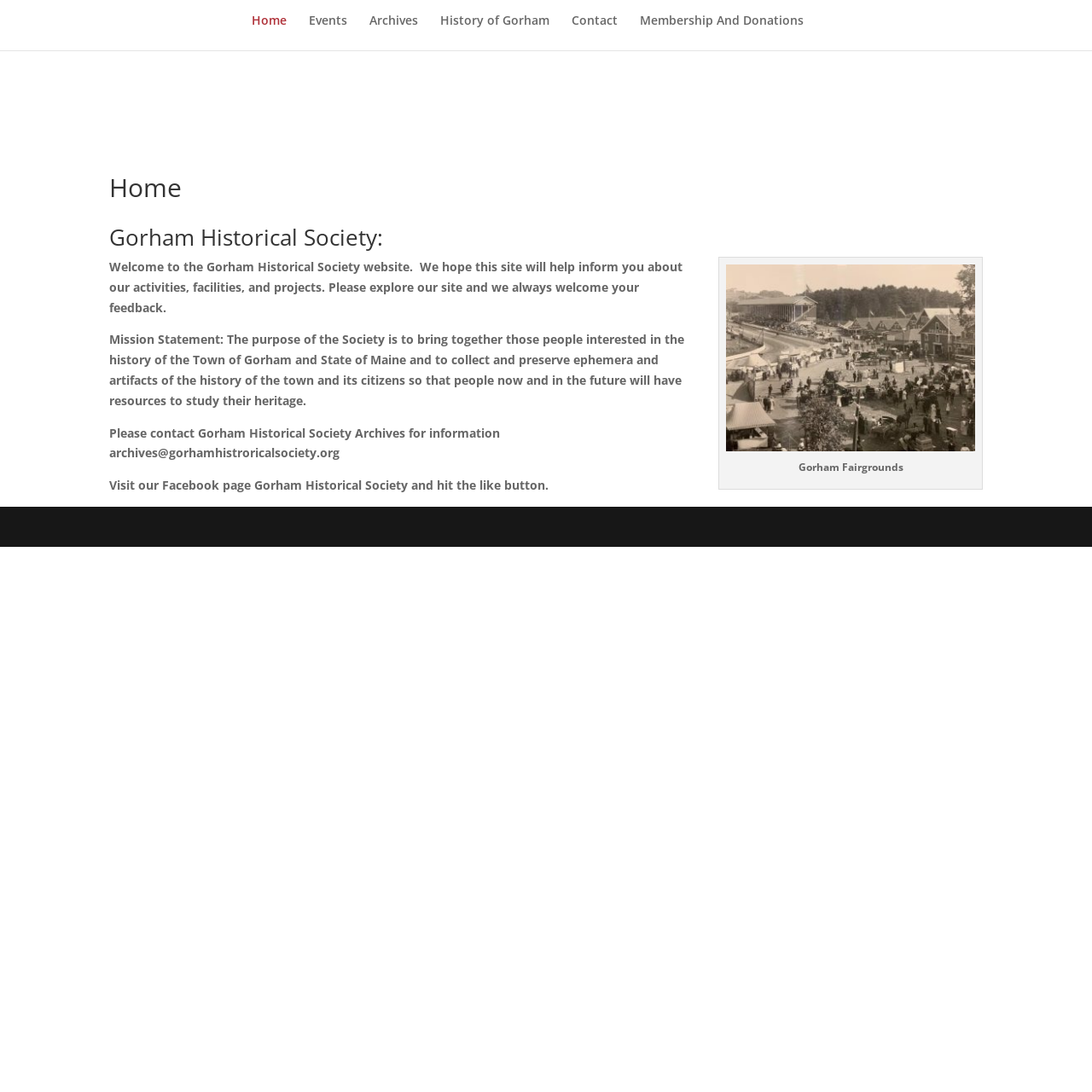What is the name of the fairgrounds in the image?
Please respond to the question with a detailed and informative answer.

I found the answer by looking at the image description, which is 'Gorham Fairgrounds'.